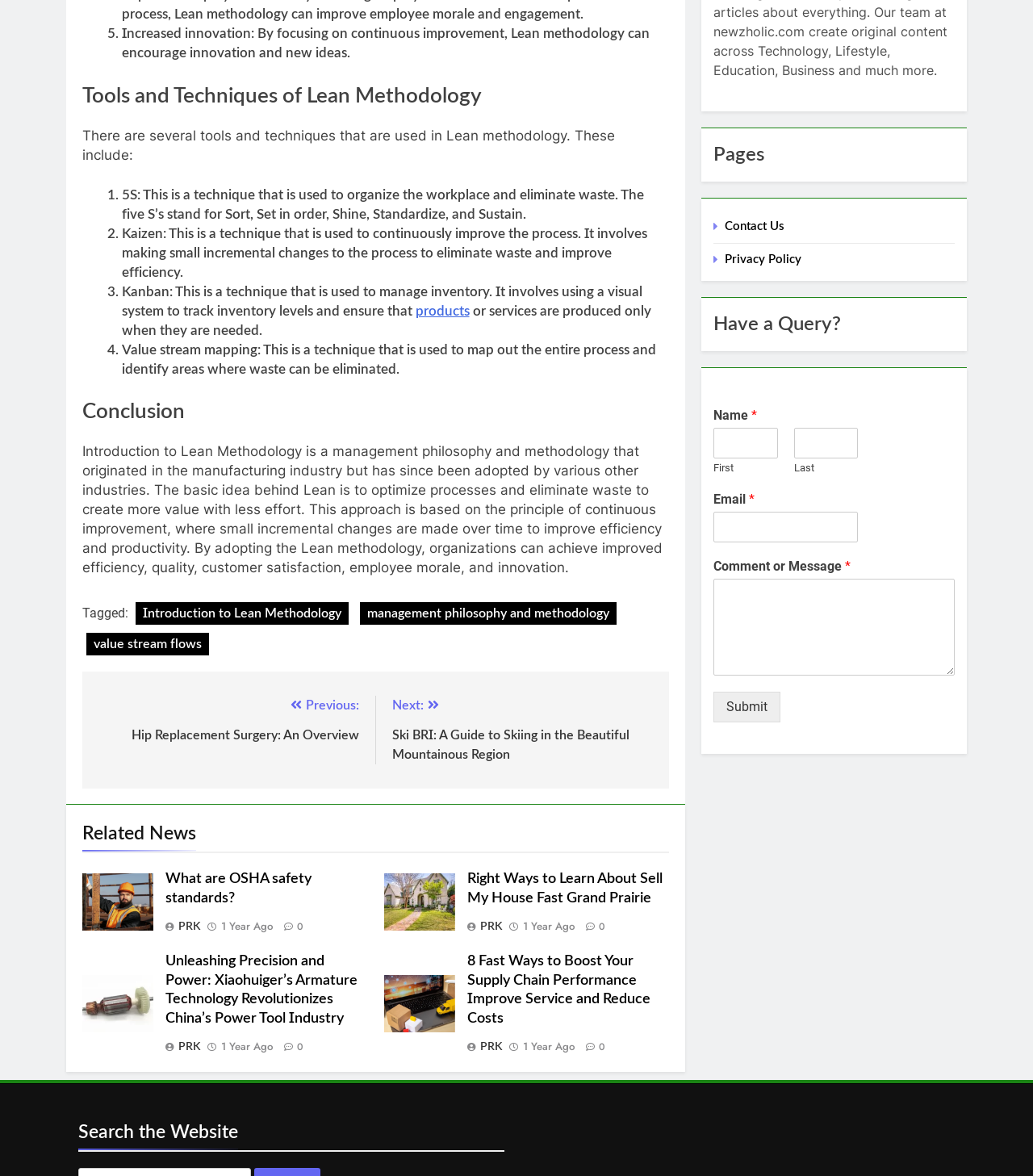What is the main idea behind Lean methodology?
Using the visual information, reply with a single word or short phrase.

Optimize processes and eliminate waste